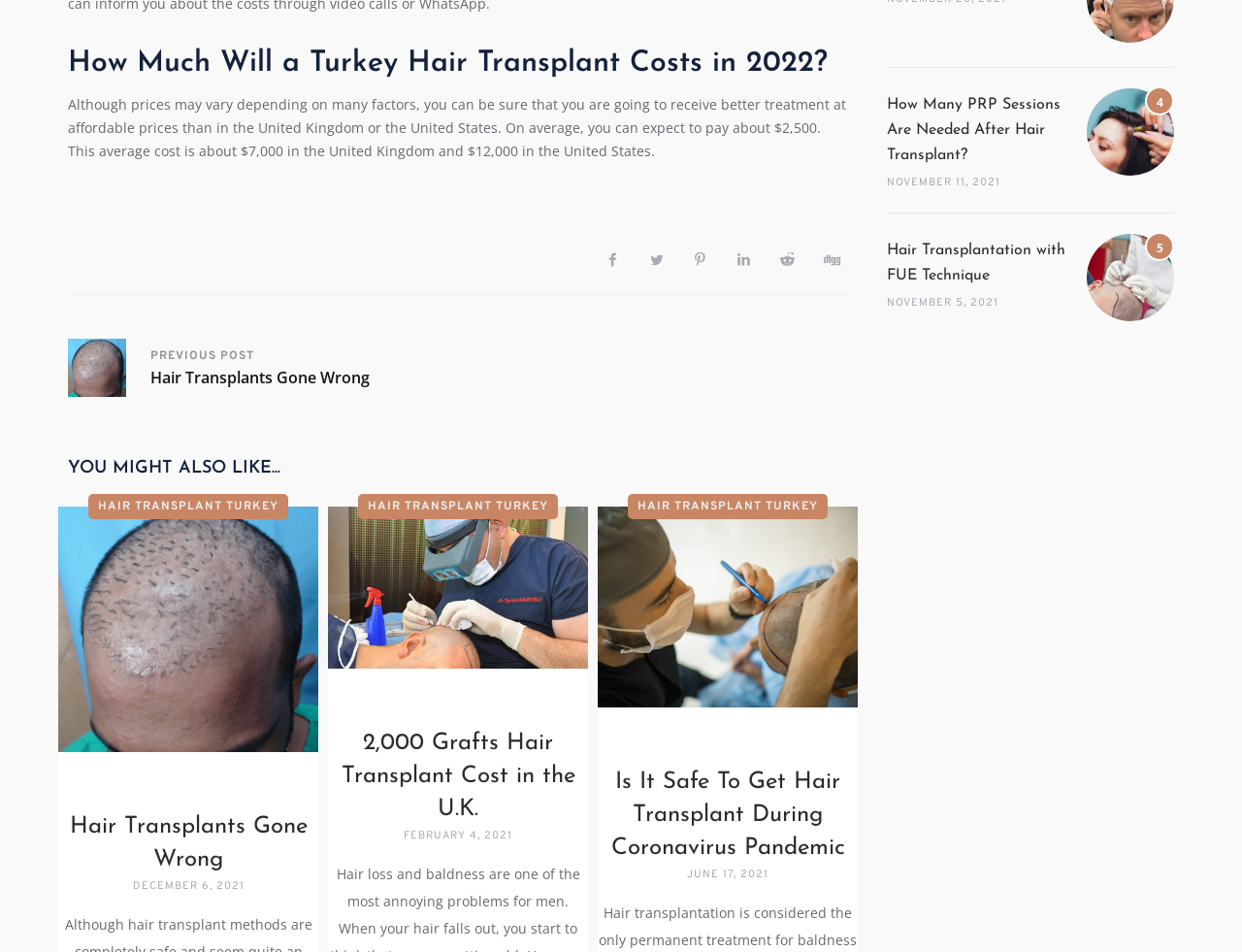Pinpoint the bounding box coordinates of the element to be clicked to execute the instruction: "Send an email to info@mshstudios.com".

None